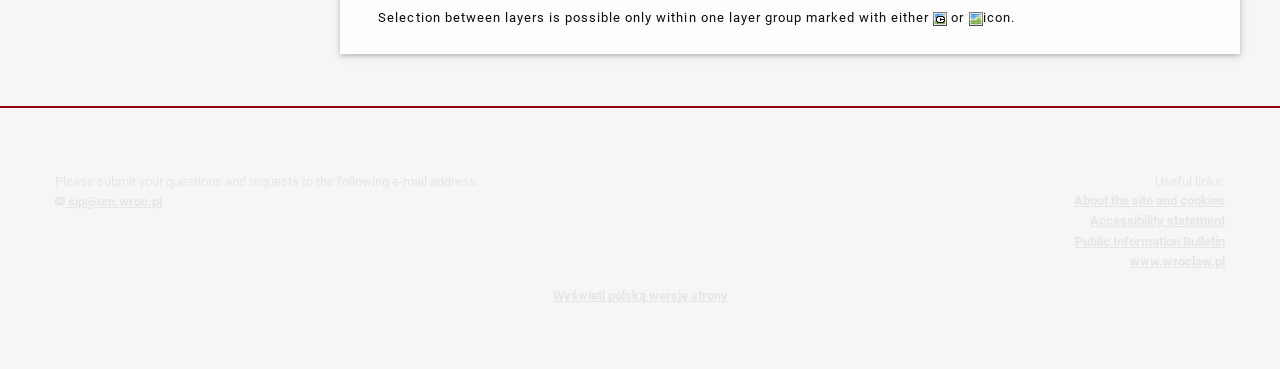What is the email address to submit questions and requests?
Look at the image and respond with a one-word or short phrase answer.

sip@um.wroc.pl